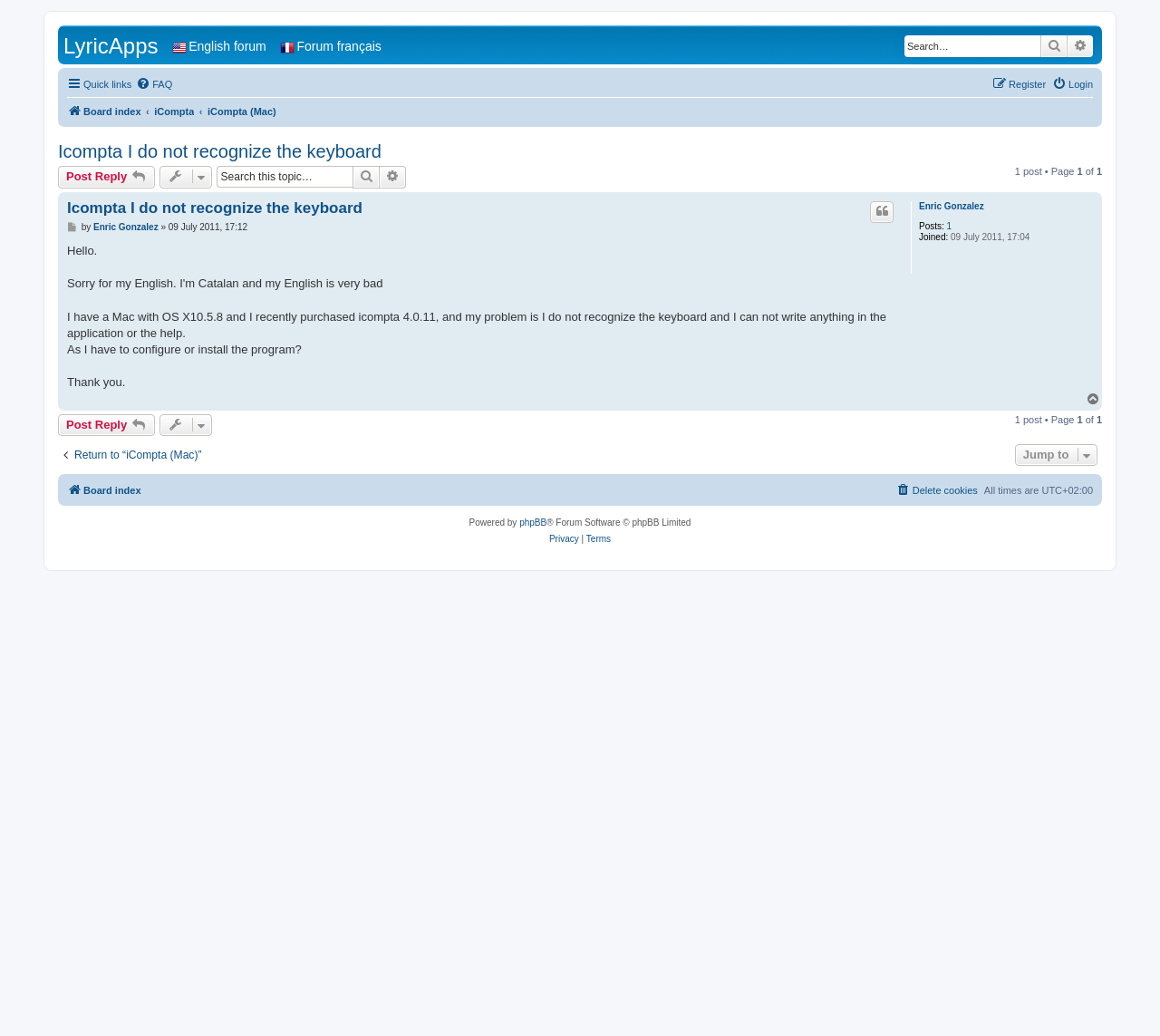Can you show the bounding box coordinates of the region to click on to complete the task described in the instruction: "Return to “iCompta (Mac)”"?

[0.05, 0.433, 0.174, 0.447]